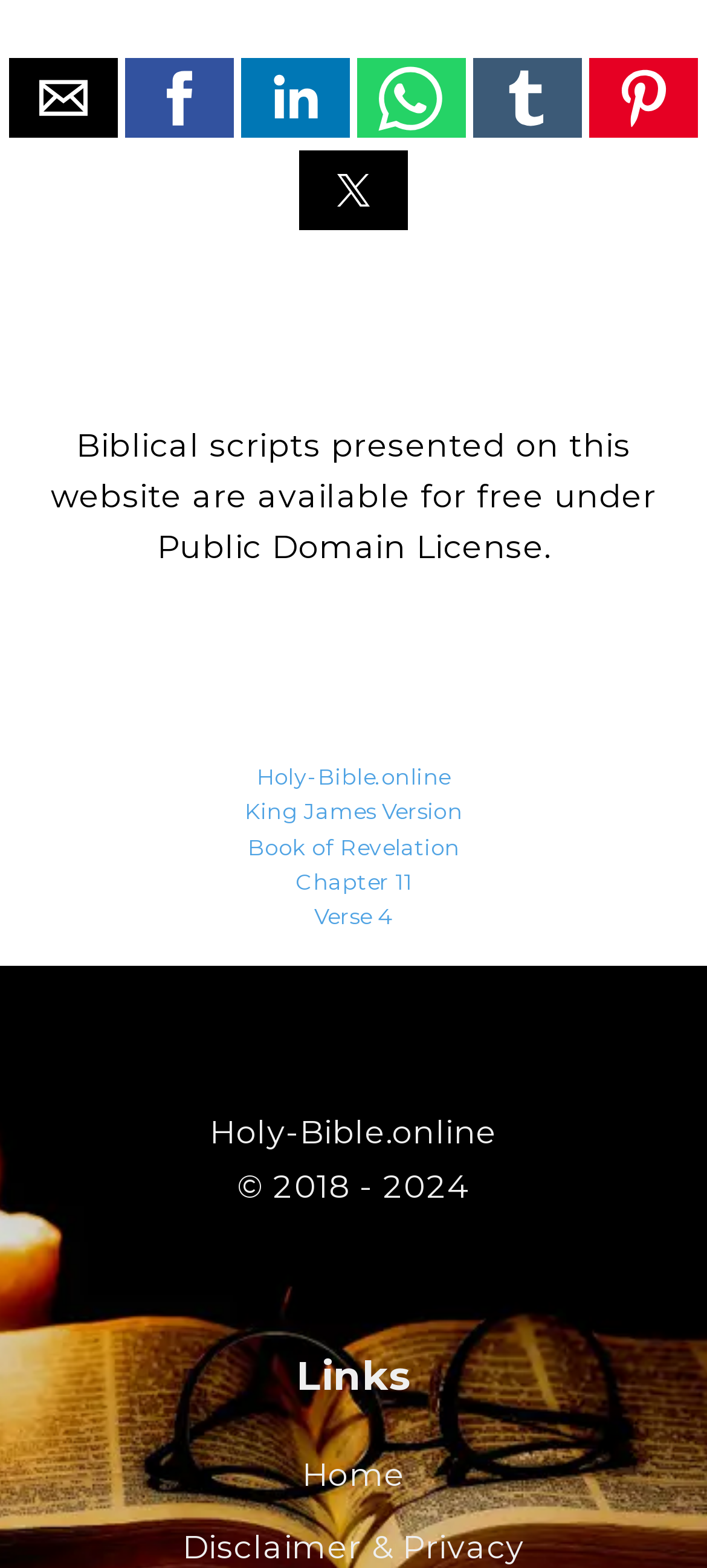Can you show the bounding box coordinates of the region to click on to complete the task described in the instruction: "Share by email"?

[0.013, 0.037, 0.167, 0.088]